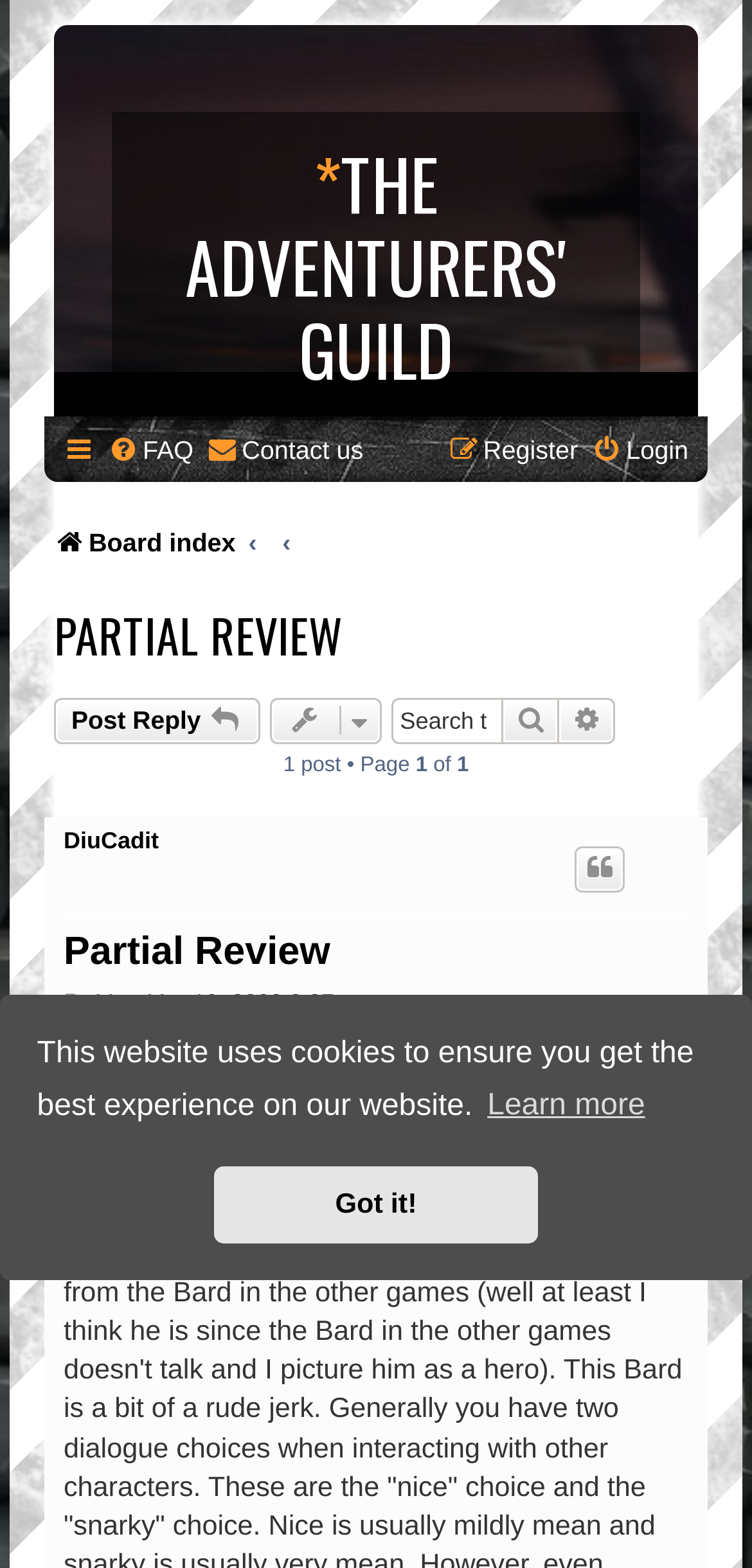Find the bounding box coordinates of the element to click in order to complete this instruction: "Click the 'Quote' link". The bounding box coordinates must be four float numbers between 0 and 1, denoted as [left, top, right, bottom].

[0.764, 0.54, 0.831, 0.569]